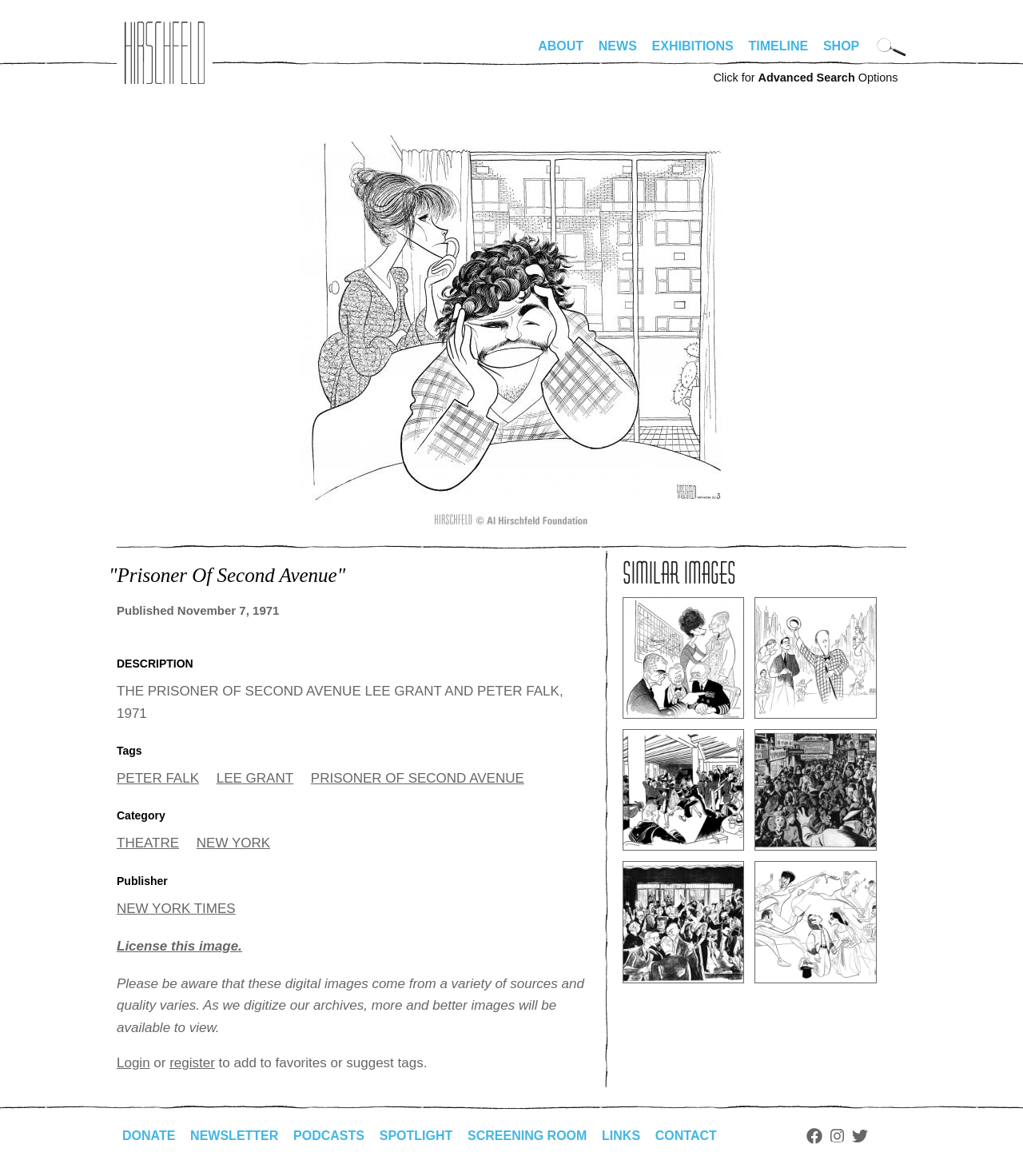Identify the bounding box coordinates of the element to click to follow this instruction: 'Login'. Ensure the coordinates are four float values between 0 and 1, provided as [left, top, right, bottom].

[0.114, 0.897, 0.147, 0.91]